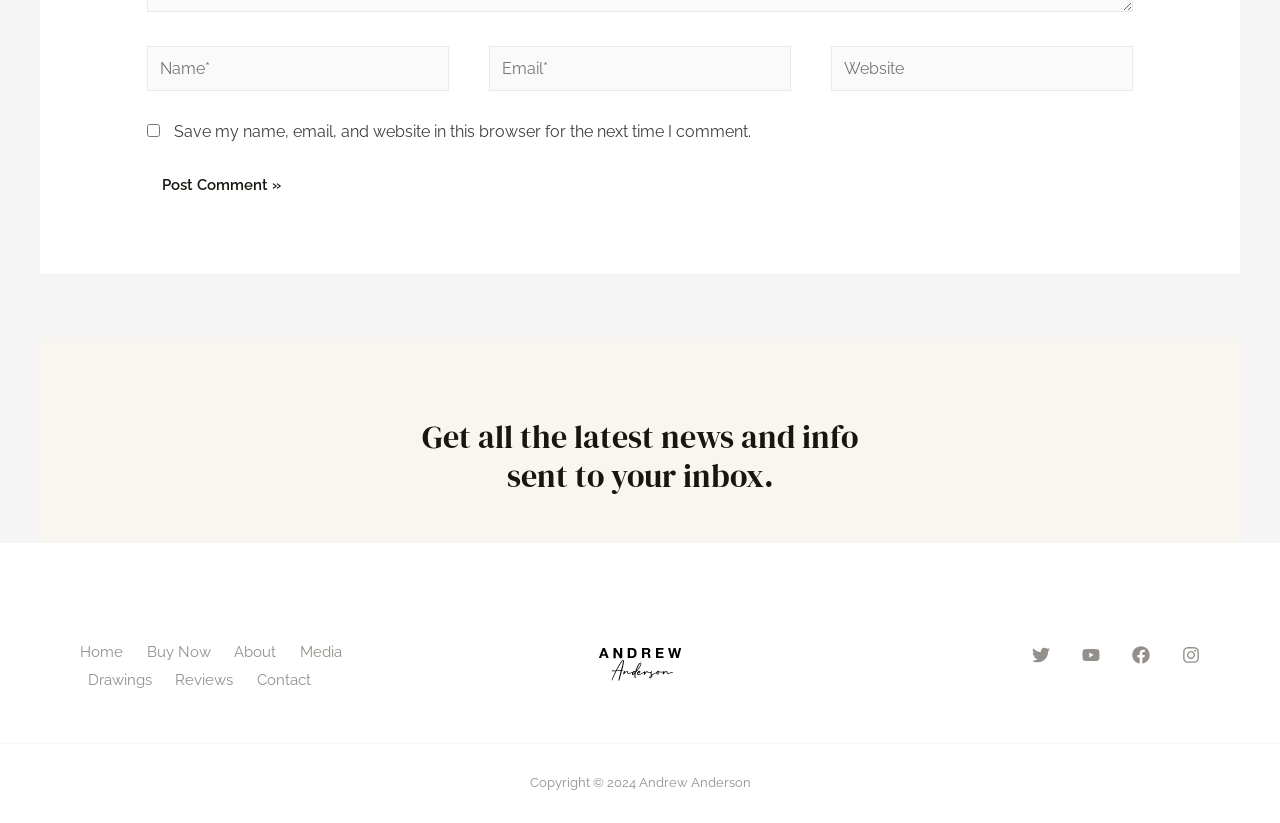Respond to the question with just a single word or phrase: 
What is the copyright information?

Copyright 2024 Andrew Anderson